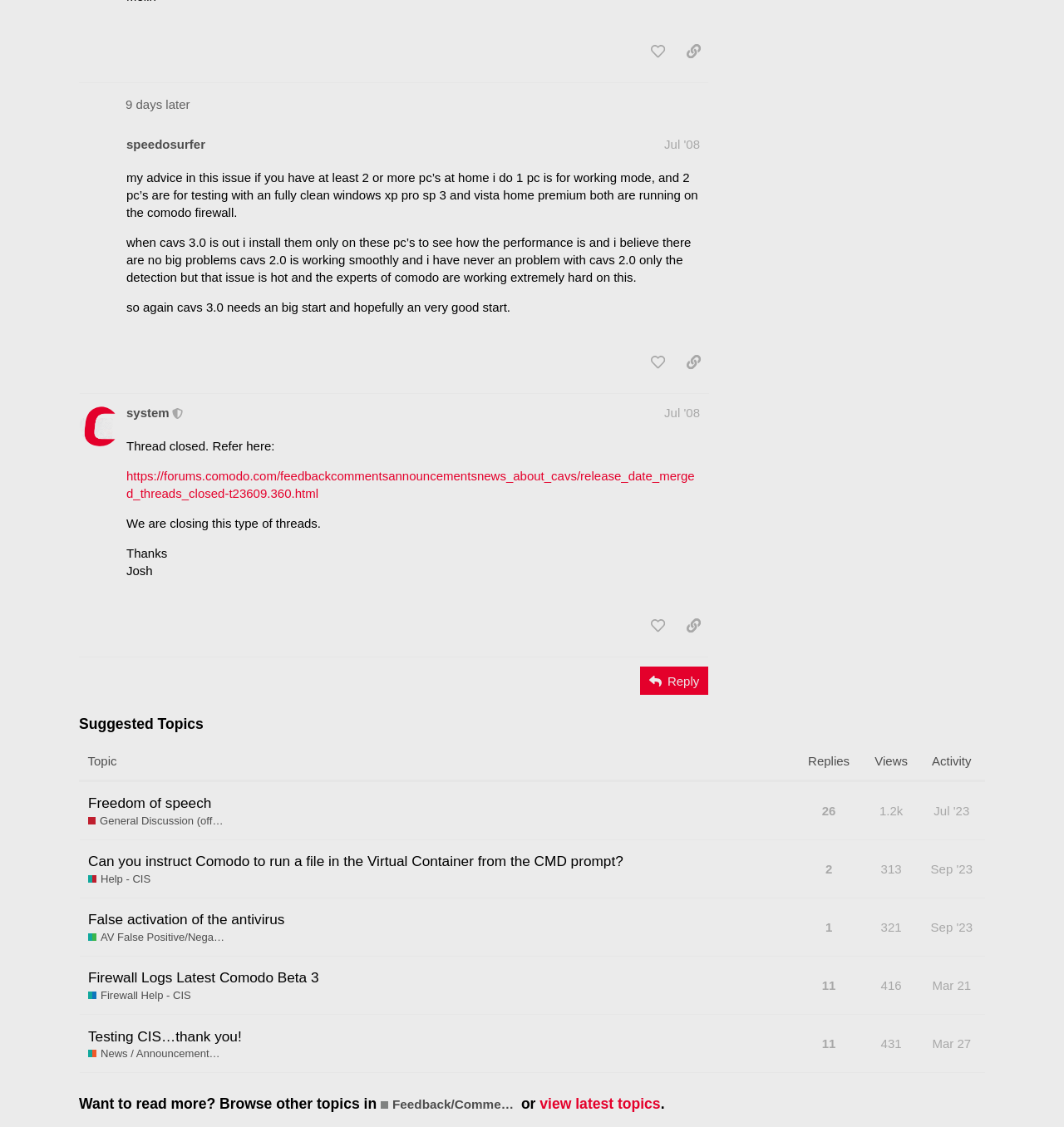How many replies does the topic 'Freedom of speech' have?
Using the visual information, respond with a single word or phrase.

26